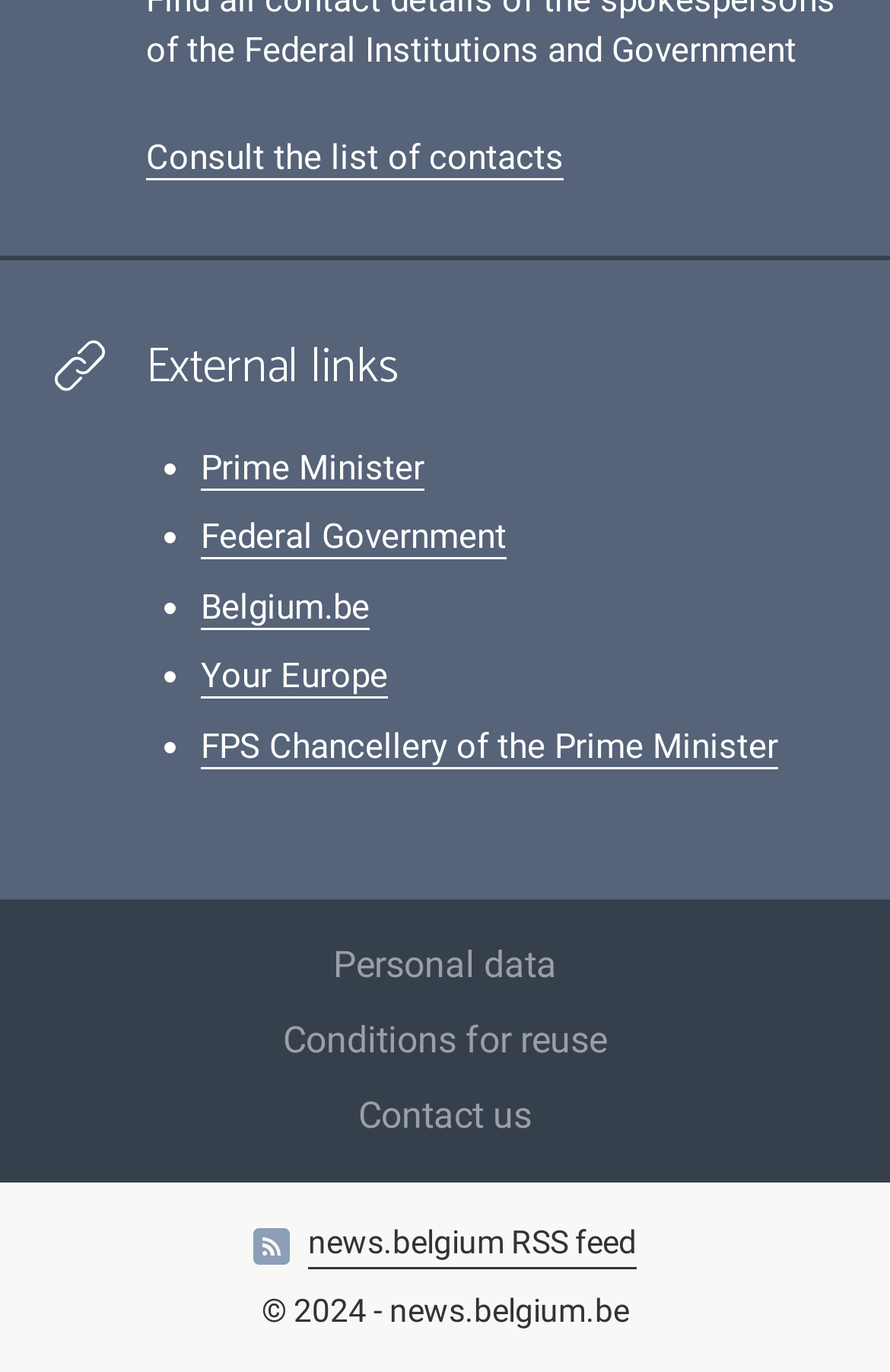How many links are in the footer?
Provide a comprehensive and detailed answer to the question.

The footer section has three links: 'Personal data', 'Conditions for reuse', and 'Contact us'. These links are located at the bottom of the webpage, within the footer navigation section.